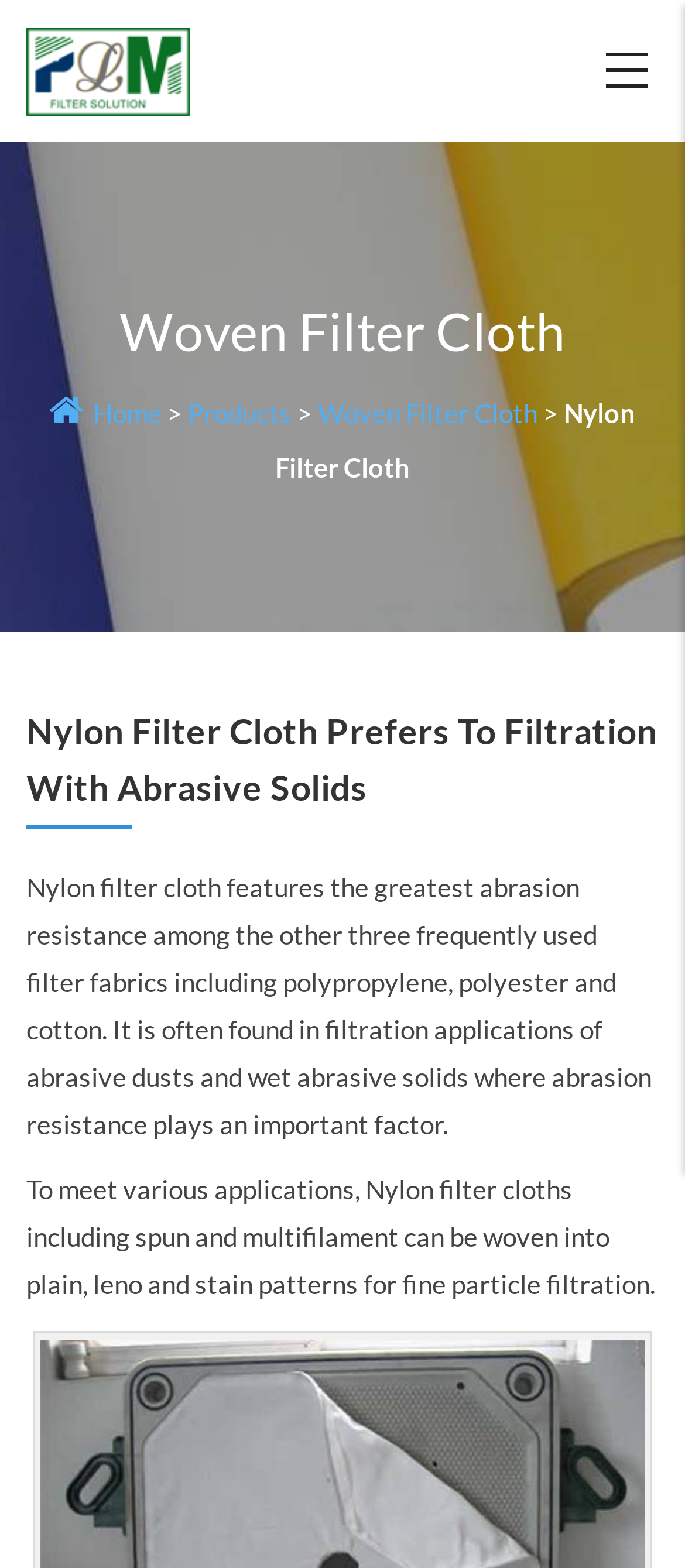What is the navigation menu item after 'Home'? Look at the image and give a one-word or short phrase answer.

Products